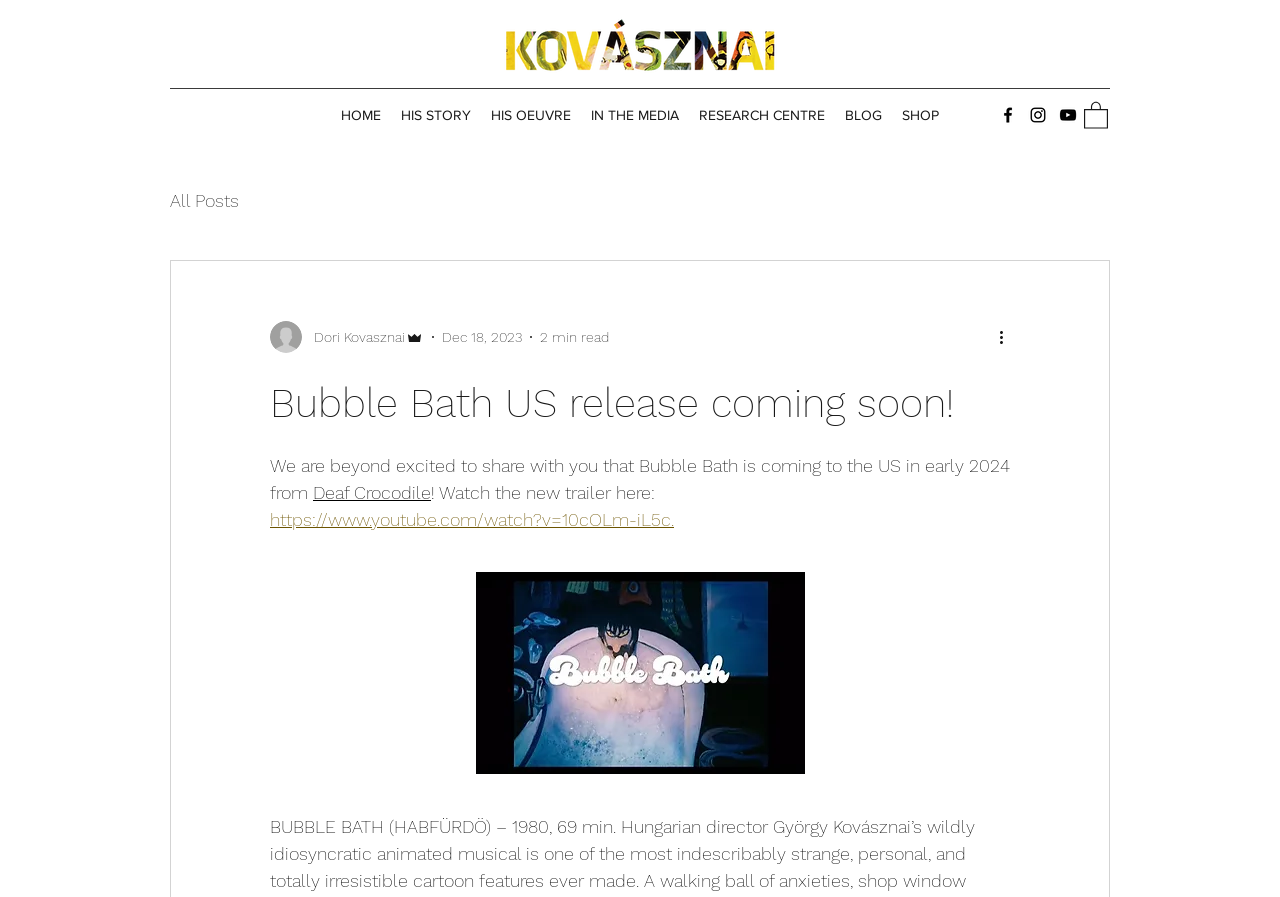Using the element description provided, determine the bounding box coordinates in the format (top-left x, top-left y, bottom-right x, bottom-right y). Ensure that all values are floating point numbers between 0 and 1. Element description: name="s"

None